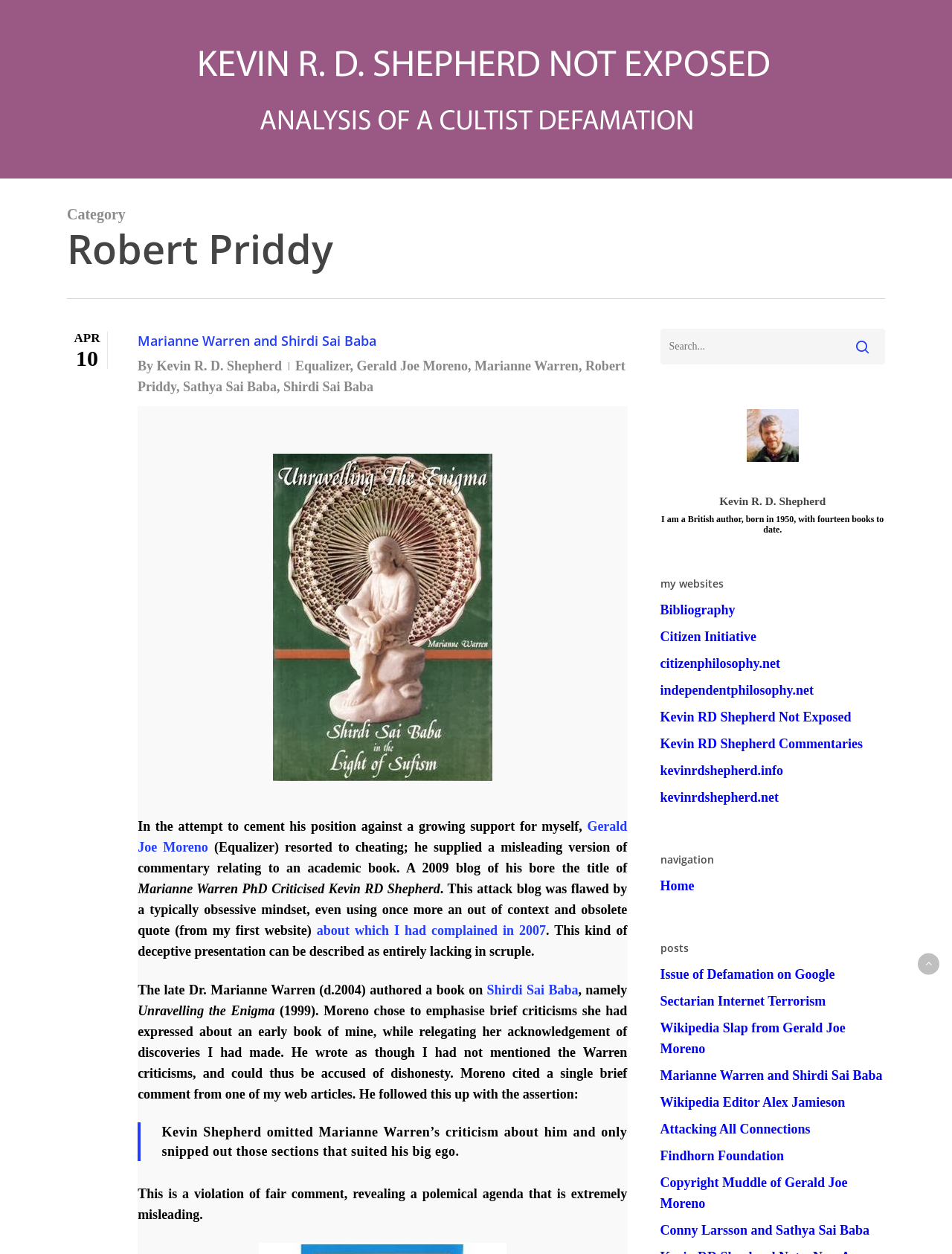Please locate the bounding box coordinates for the element that should be clicked to achieve the following instruction: "Visit Kevin R. D. Shepherd's homepage". Ensure the coordinates are given as four float numbers between 0 and 1, i.e., [left, top, right, bottom].

[0.145, 0.286, 0.296, 0.298]